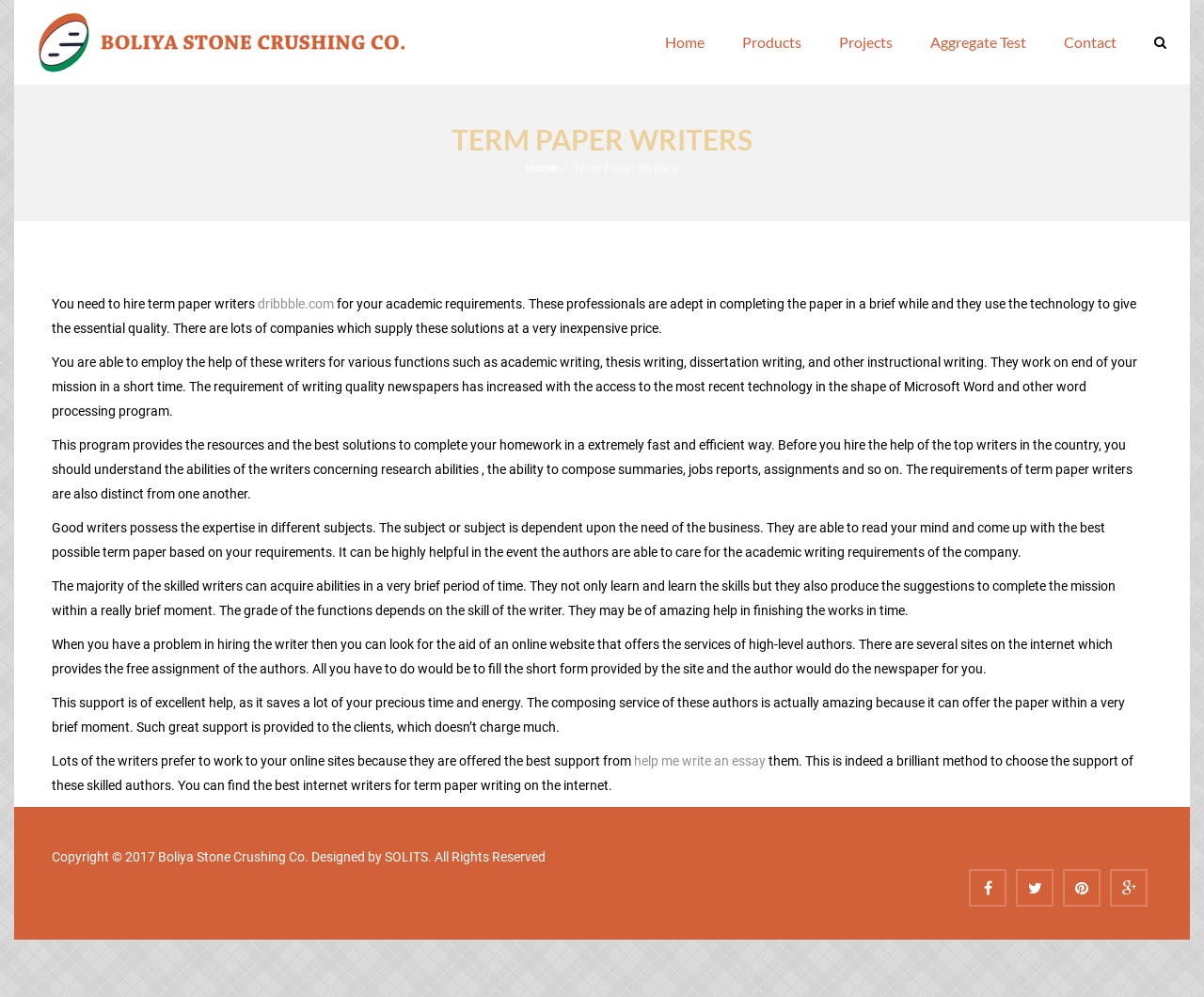Identify the bounding box coordinates of the section to be clicked to complete the task described by the following instruction: "Click on the 'Home' link". The coordinates should be four float numbers between 0 and 1, formatted as [left, top, right, bottom].

[0.537, 0.0, 0.601, 0.085]